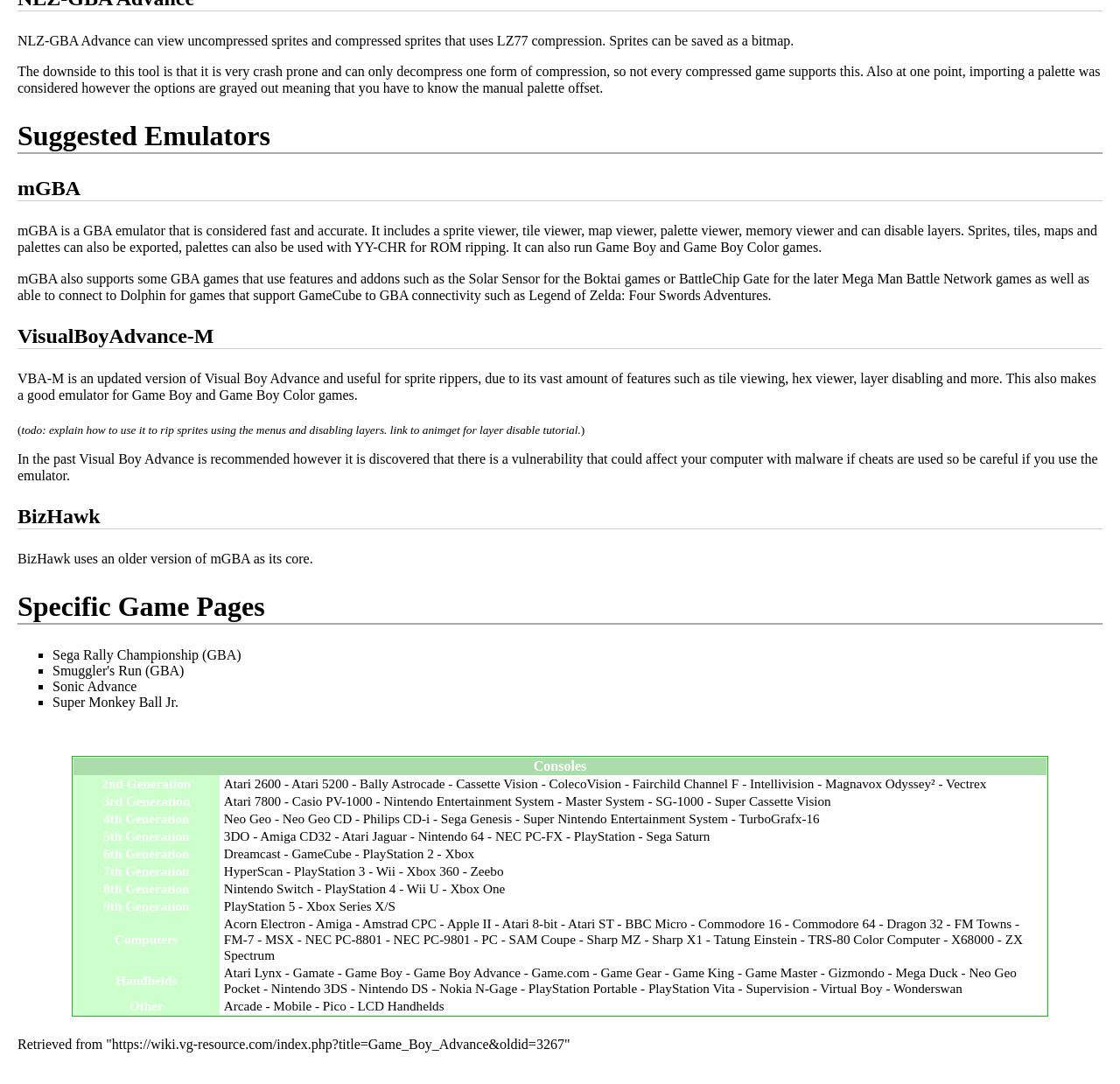Using floating point numbers between 0 and 1, provide the bounding box coordinates in the format (top-left x, top-left y, bottom-right x, bottom-right y). Locate the UI element described here: PlayStation 5

[0.2, 0.829, 0.263, 0.842]